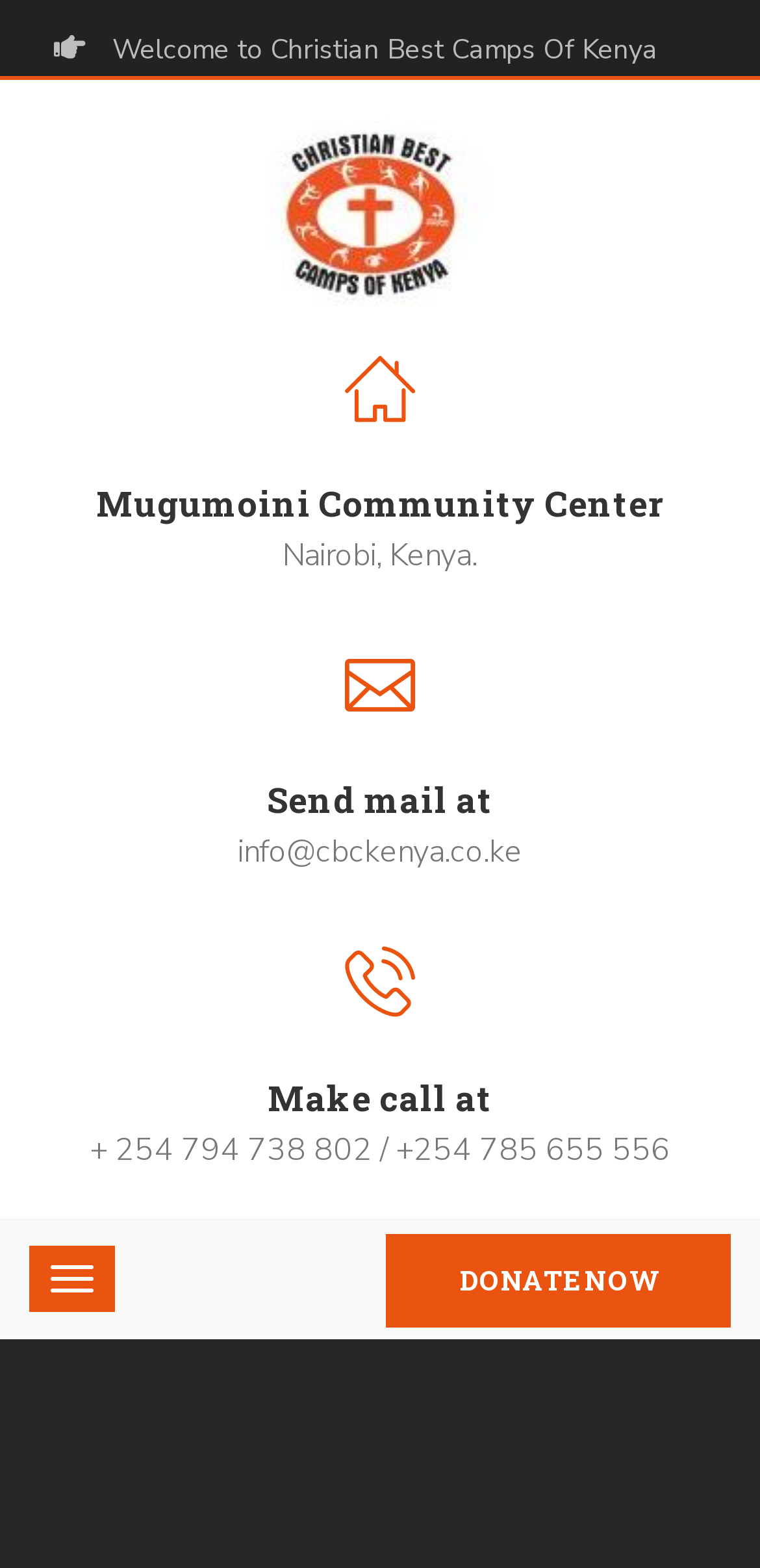What is the phone number to make a call to?
Based on the image content, provide your answer in one word or a short phrase.

+ 254 794 738 802 / +254 785 655 556